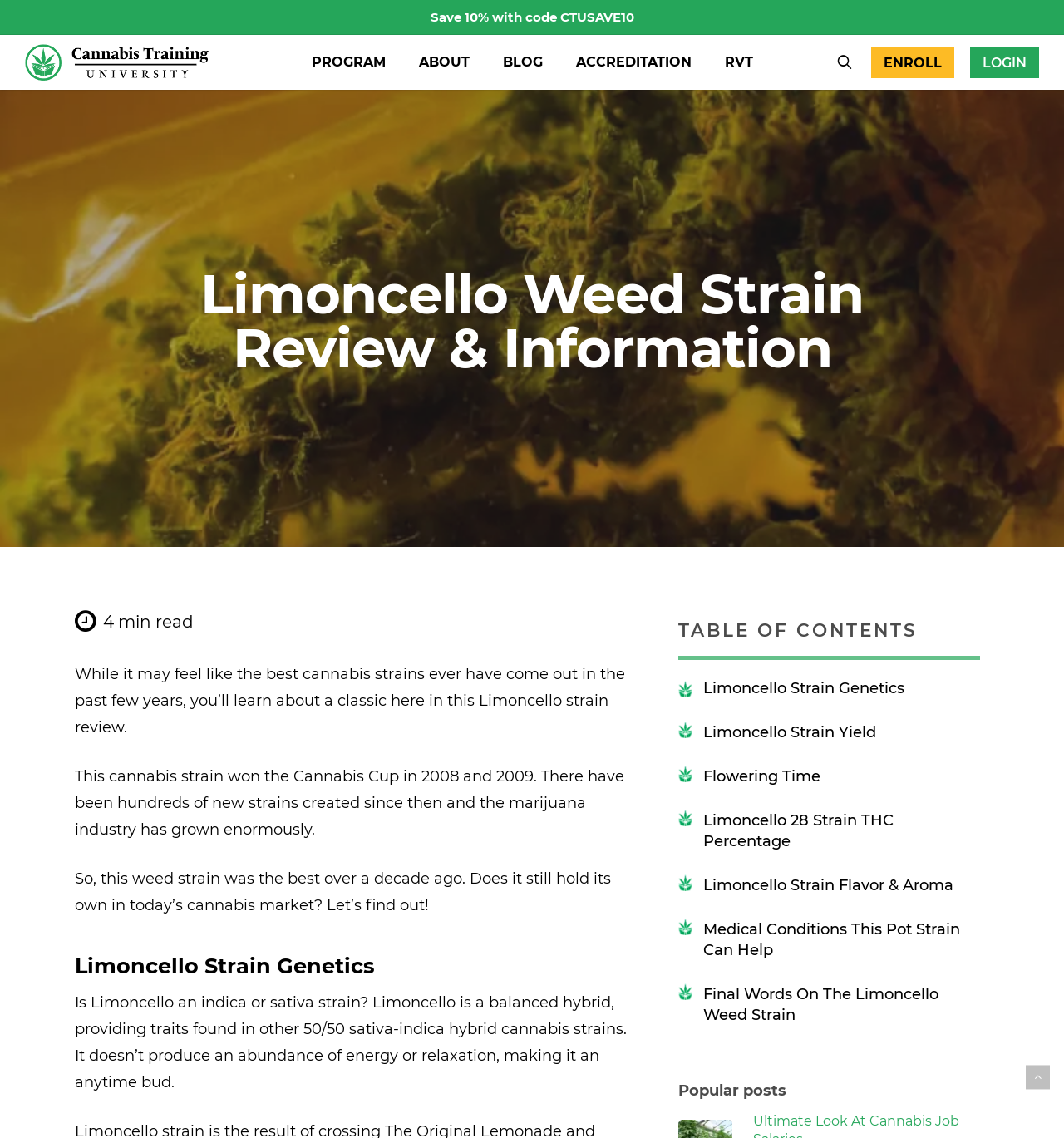Please locate the bounding box coordinates of the element that needs to be clicked to achieve the following instruction: "Save 10% with code CTUSAVE10". The coordinates should be four float numbers between 0 and 1, i.e., [left, top, right, bottom].

[0.404, 0.008, 0.596, 0.022]